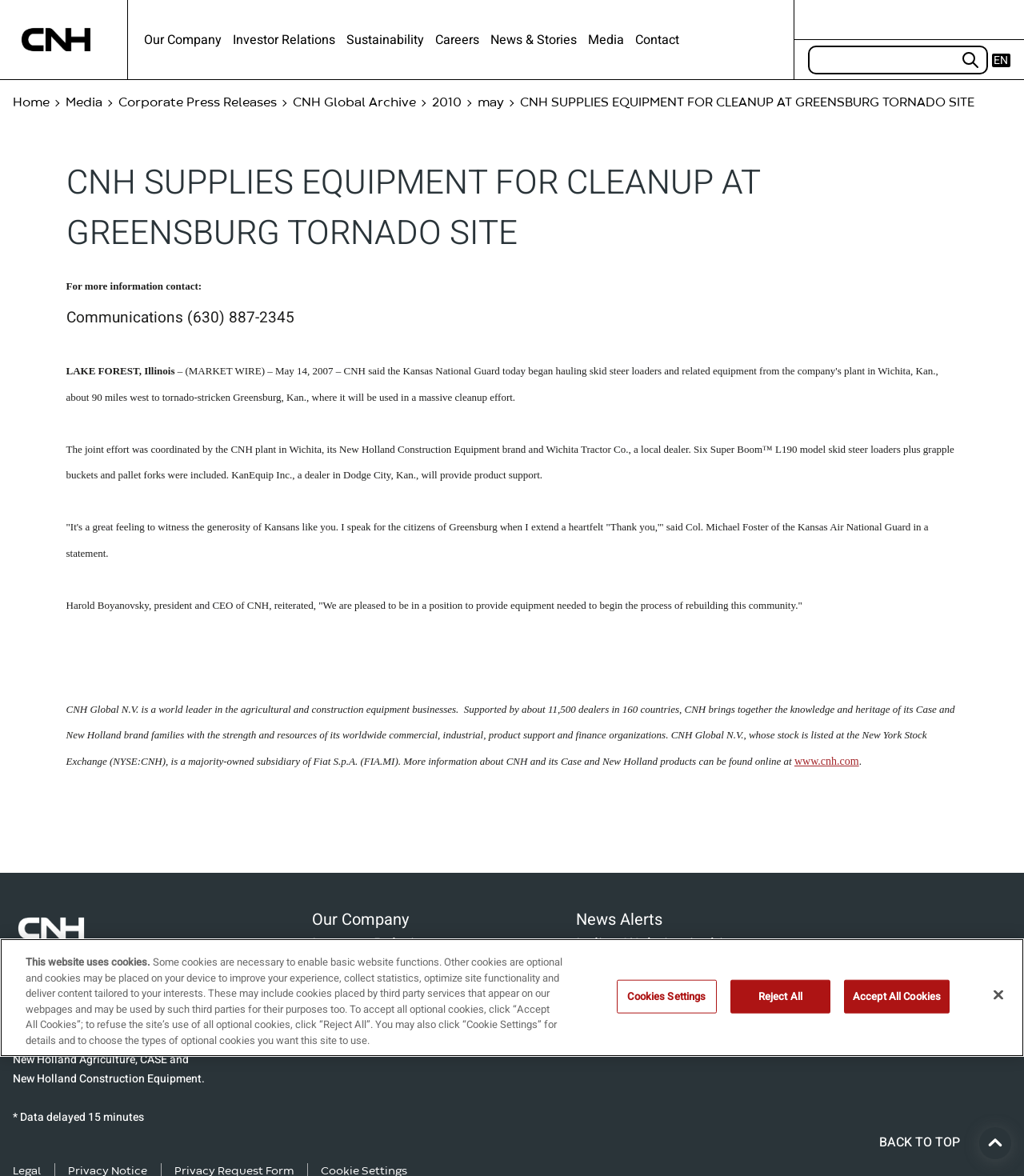Provide a thorough description of the webpage you see.

This webpage is about CNH Supplies Equipment for Cleanup at Greensburg Tornado Site. At the top, there is a navigation bar with links to 'Home', 'Media', 'Corporate Press Releases', 'CNH Global Archive', '2010', 'May', and 'CNH SUPPLIES EQUIPMENT FOR CLEANUP AT GREENSBURG TORNADO SITE'. Below the navigation bar, there is a main heading that reads 'CNH SUPPLIES EQUIPMENT FOR CLEANUP AT GREENSBURG TORNADO SITE'.

The main content of the webpage is divided into several sections. The first section provides information about the cleanup efforts at Greensburg Tornado Site, including a quote from Col. Michael Foster of the Kansas Air National Guard and a statement from Harold Boyanovsky, president and CEO of CNH. 

The second section provides information about CNH Global N.V., including its role as a world leader in the agricultural and construction equipment businesses, its dealer network, and its stock listing on the New York Stock Exchange.

At the bottom of the webpage, there are links to 'Our Company', 'Investor Relations', 'Sustainability', 'Careers', 'News & Stories', 'Media', and 'Contact'. There is also a 'BACK TO TOP' button and a 'Back to top' button with an image.

On the right side of the webpage, there is a search box with a textbox and an image. Above the search box, there is a link to 'EN'. 

At the very bottom of the webpage, there is a cookie banner with buttons to 'Cookies Settings', 'Reject All', and 'Accept All Cookies'.